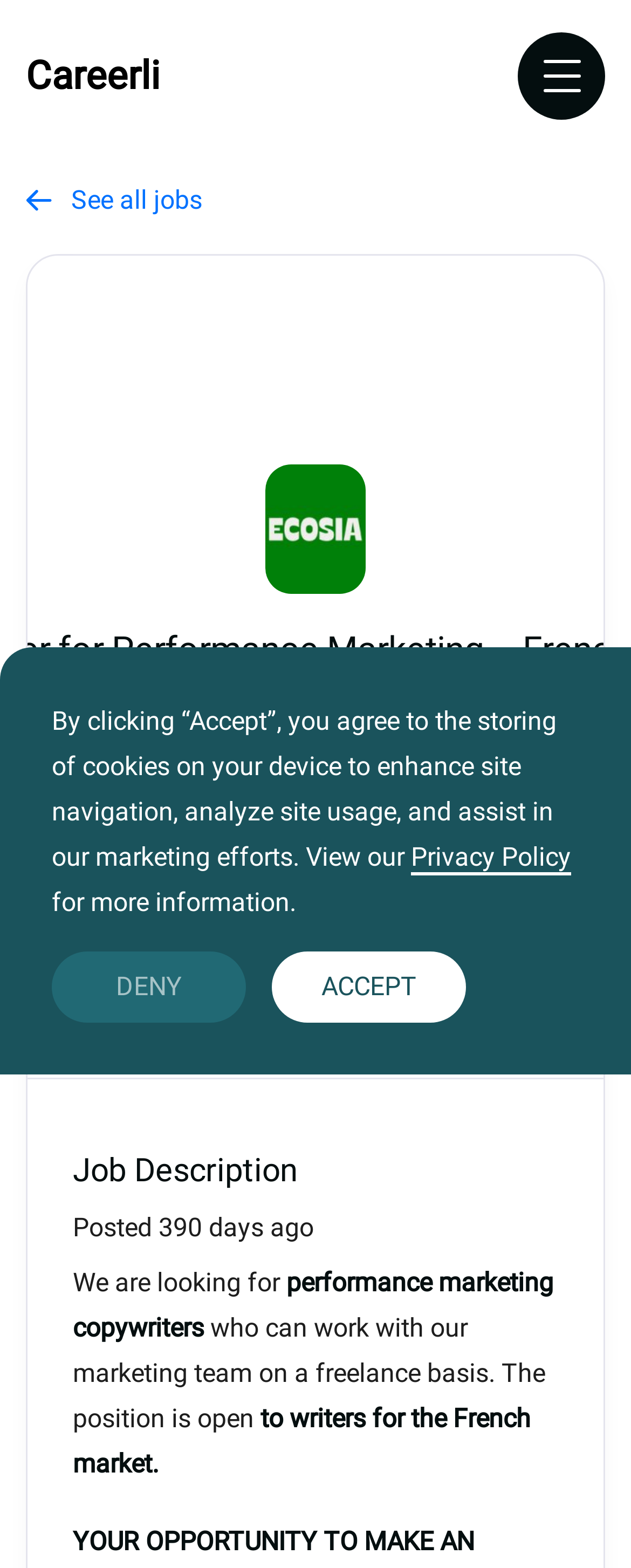Answer with a single word or phrase: 
What is the job category?

Remote Sales and Marketing Jobs